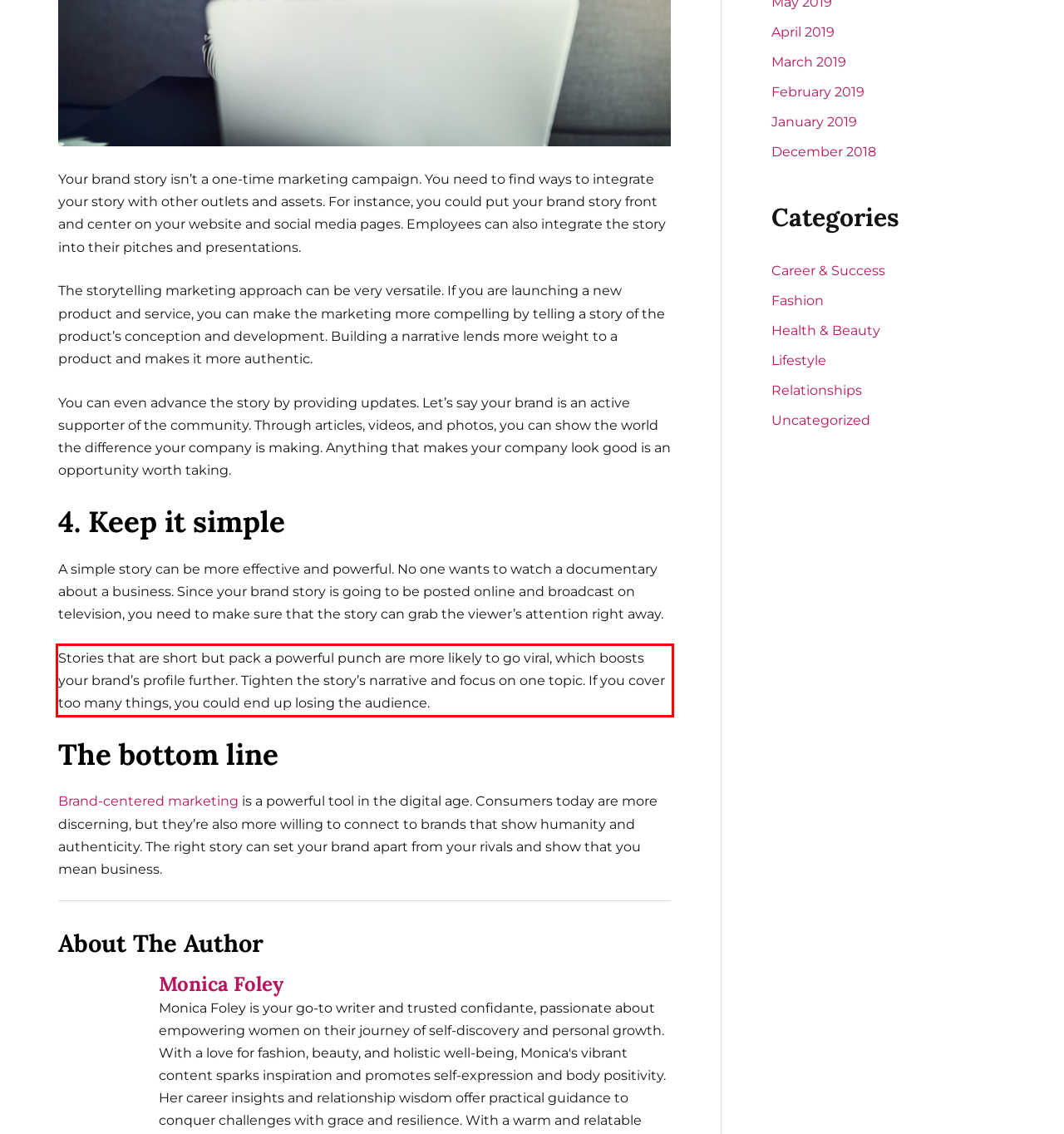Please analyze the provided webpage screenshot and perform OCR to extract the text content from the red rectangle bounding box.

Stories that are short but pack a powerful punch are more likely to go viral, which boosts your brand’s profile further. Tighten the story’s narrative and focus on one topic. If you cover too many things, you could end up losing the audience.